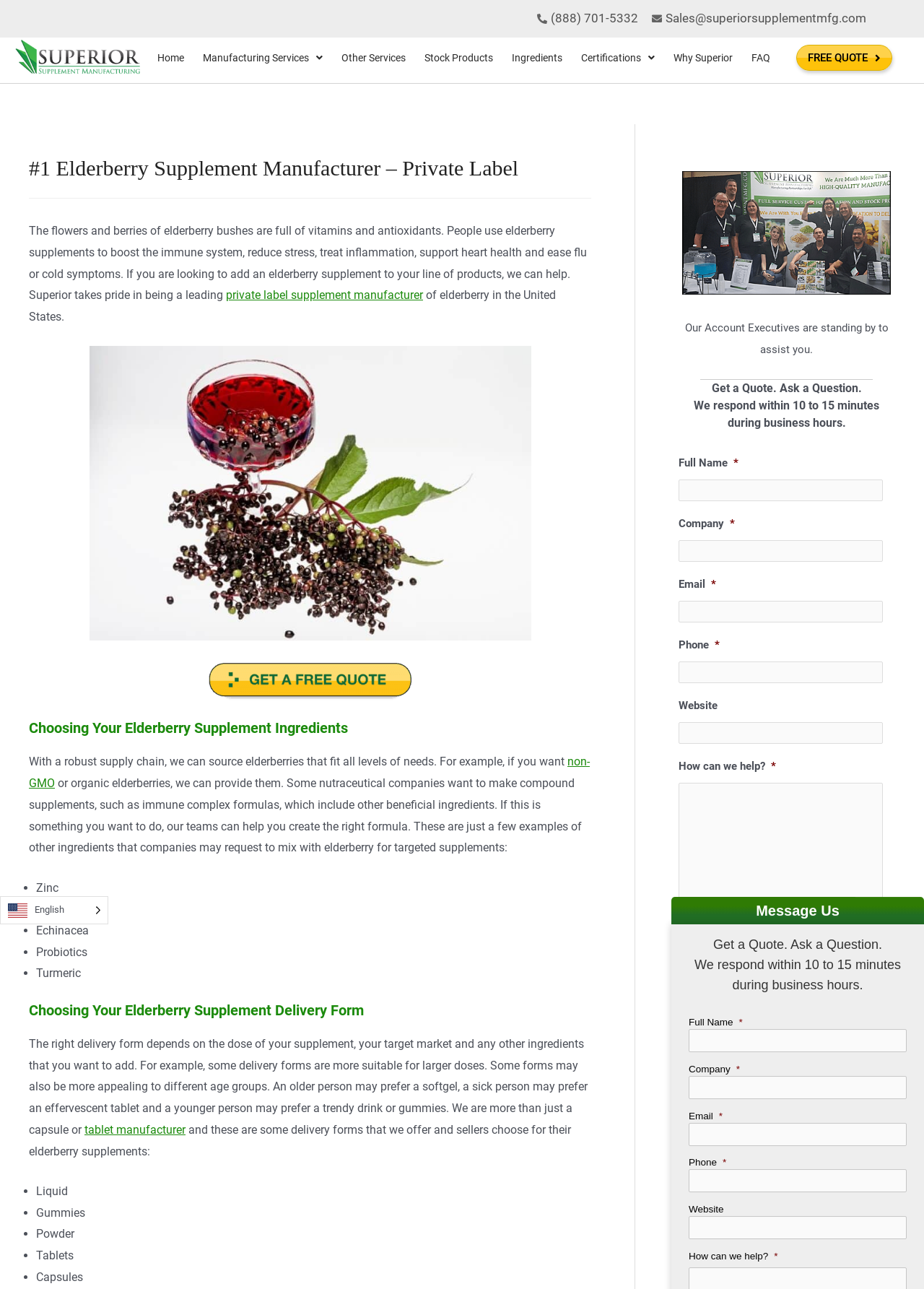Please specify the bounding box coordinates in the format (top-left x, top-left y, bottom-right x, bottom-right y), with values ranging from 0 to 1. Identify the bounding box for the UI component described as follows: Sales@superiorsupplementmfg.com

[0.703, 0.006, 0.938, 0.023]